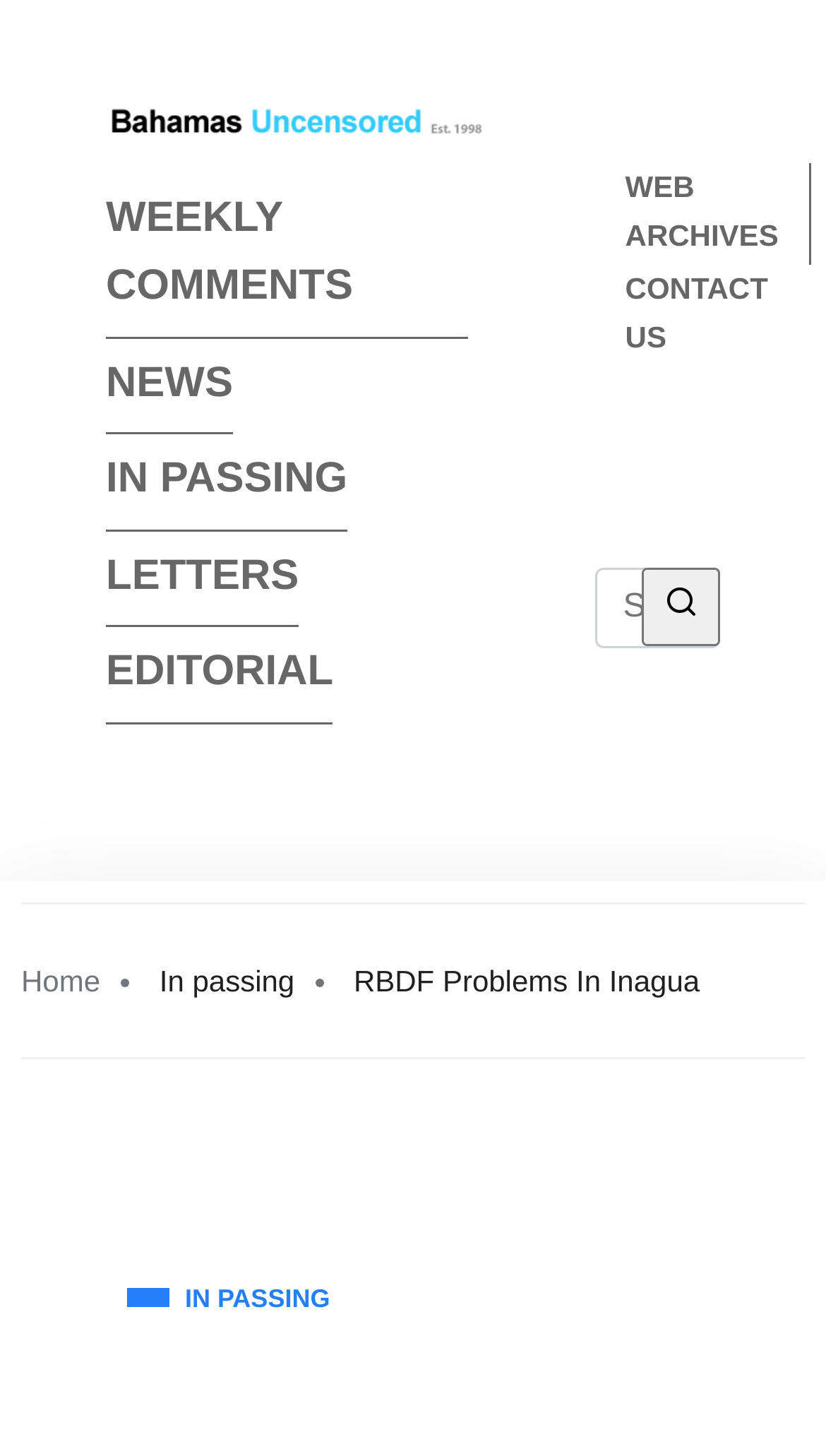Determine the bounding box coordinates of the section to be clicked to follow the instruction: "Read the June newsletter". The coordinates should be given as four float numbers between 0 and 1, formatted as [left, top, right, bottom].

None